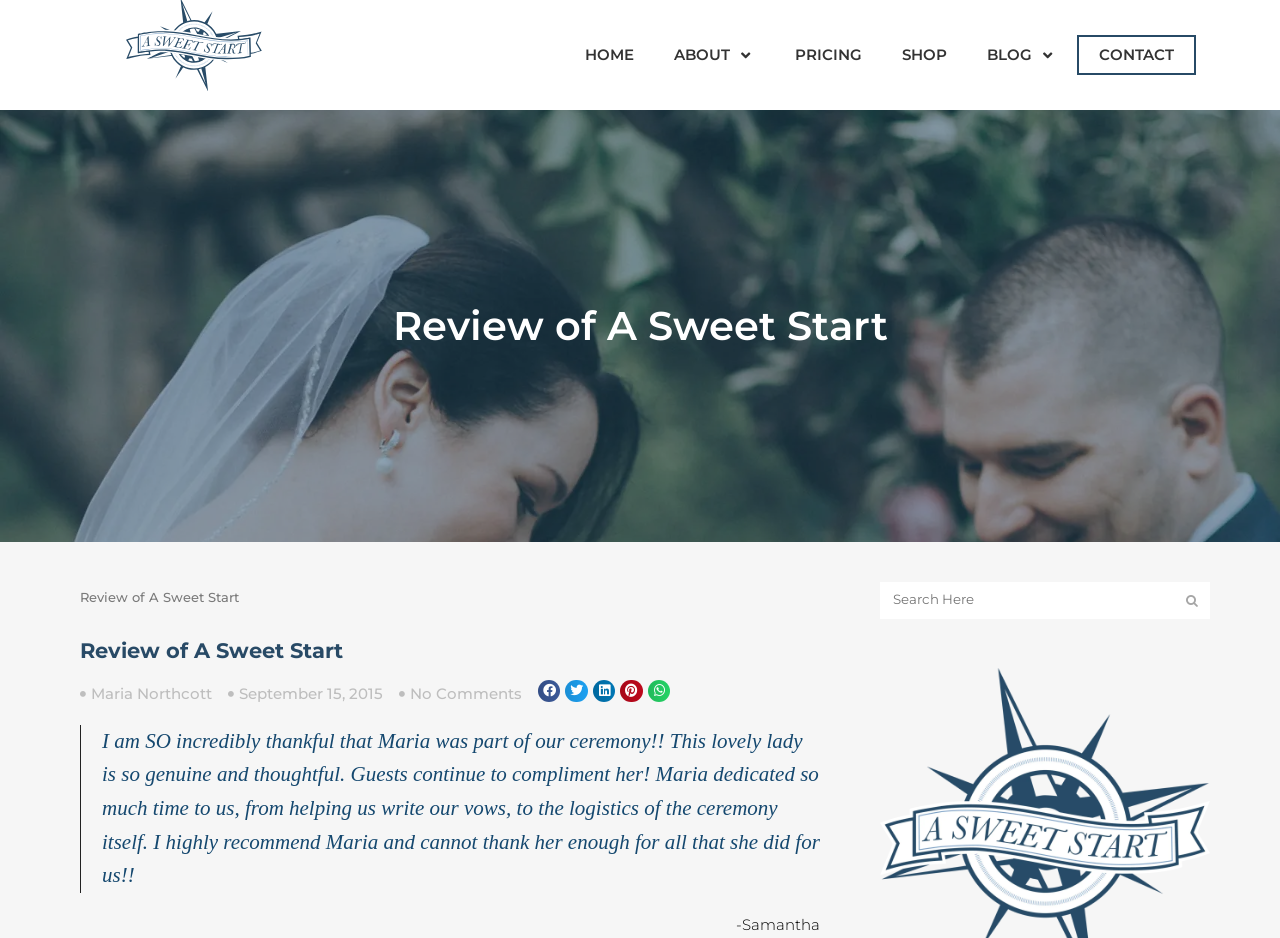Provide the bounding box coordinates of the UI element this sentence describes: "Blog".

[0.771, 0.048, 0.812, 0.069]